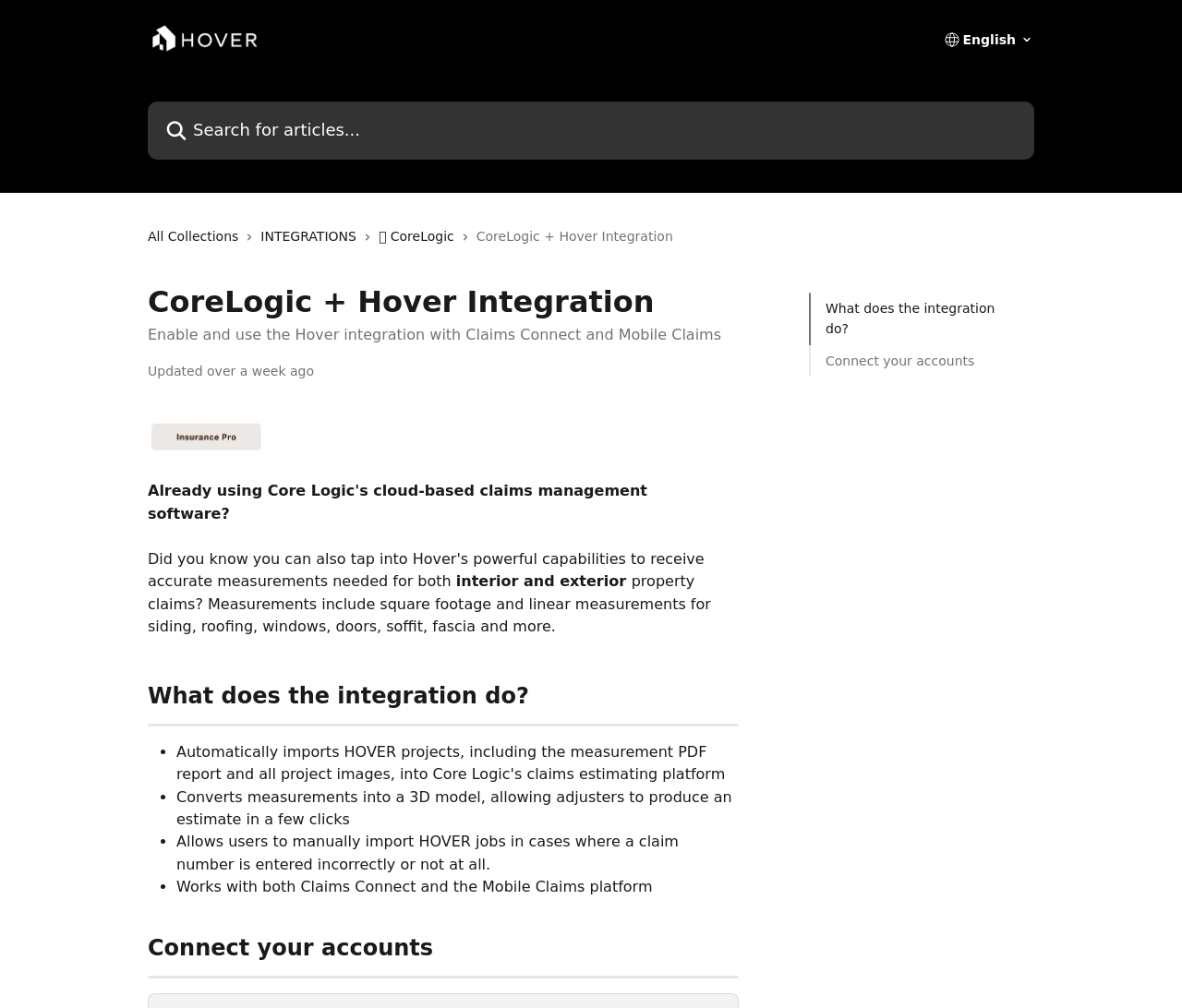Identify the bounding box coordinates of the element to click to follow this instruction: 'Click on Connect your accounts'. Ensure the coordinates are four float values between 0 and 1, provided as [left, top, right, bottom].

[0.698, 0.348, 0.862, 0.368]